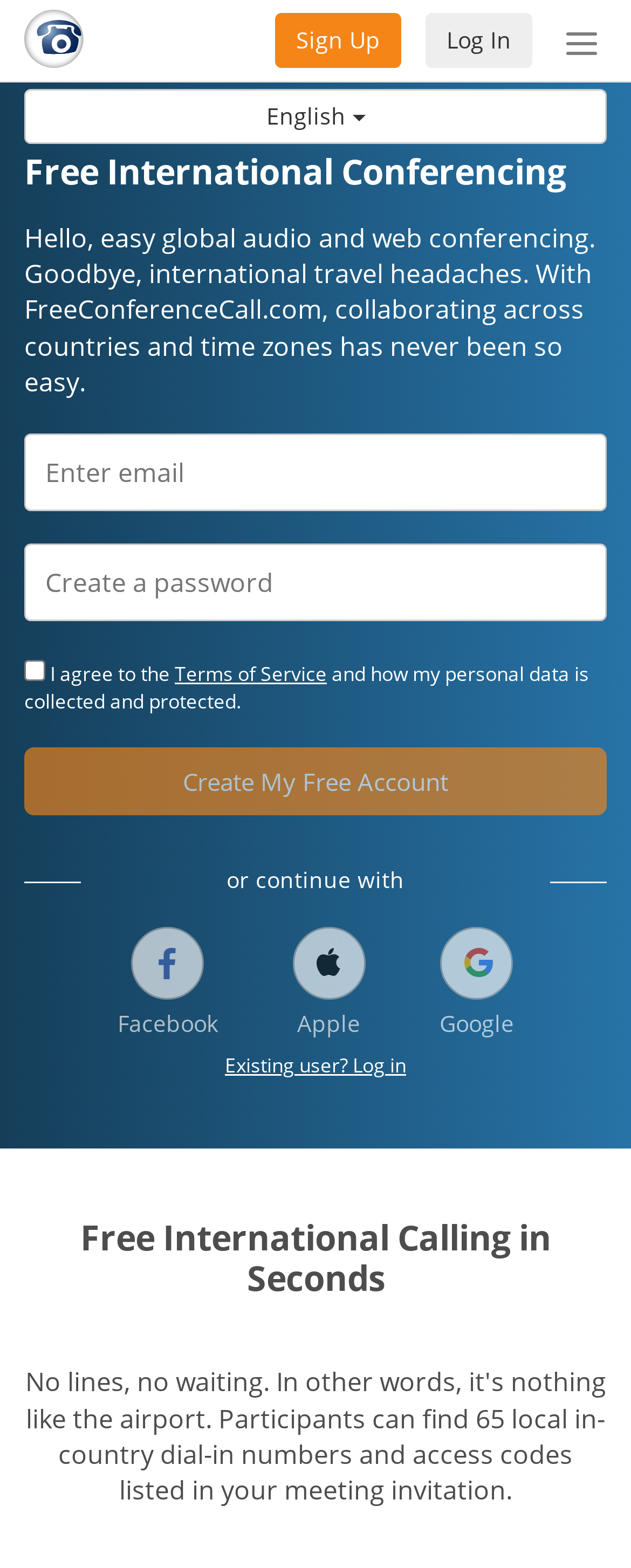Locate the bounding box of the UI element described in the following text: "Apple".

[0.429, 0.584, 0.612, 0.671]